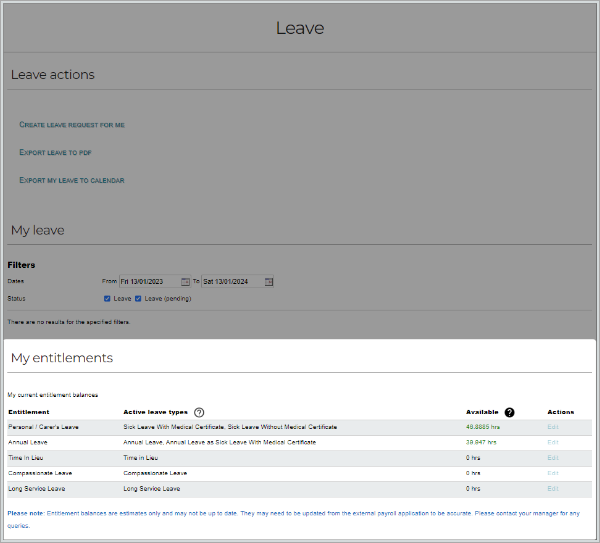Why should users reach out to their manager?
Use the image to give a comprehensive and detailed response to the question.

The note below the table advises users to reach out to their manager for inquiries, which suggests that users may have questions or concerns about their entitlement balances, and their manager can provide clarification or updates from the external payroll system.